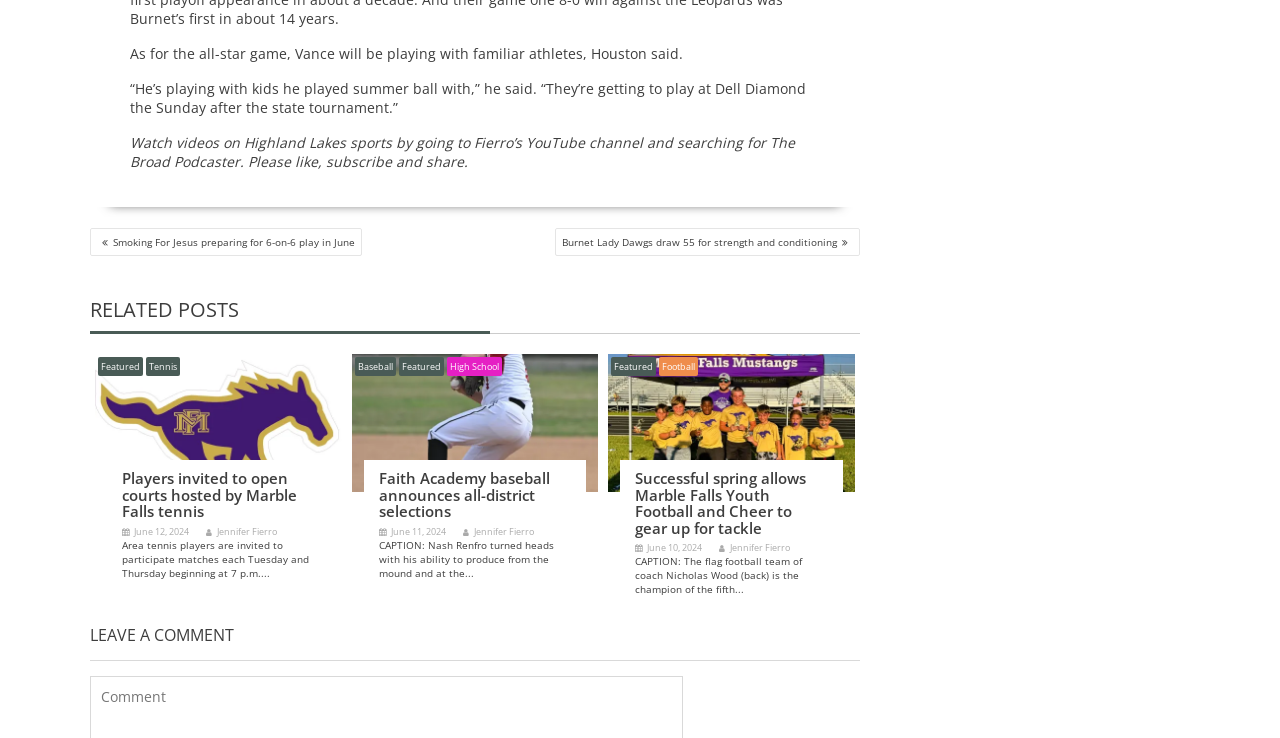Please determine the bounding box coordinates of the element to click on in order to accomplish the following task: "Read 'Players invited to open courts hosted by Marble Falls tennis'". Ensure the coordinates are four float numbers ranging from 0 to 1, i.e., [left, top, right, bottom].

[0.095, 0.637, 0.246, 0.704]